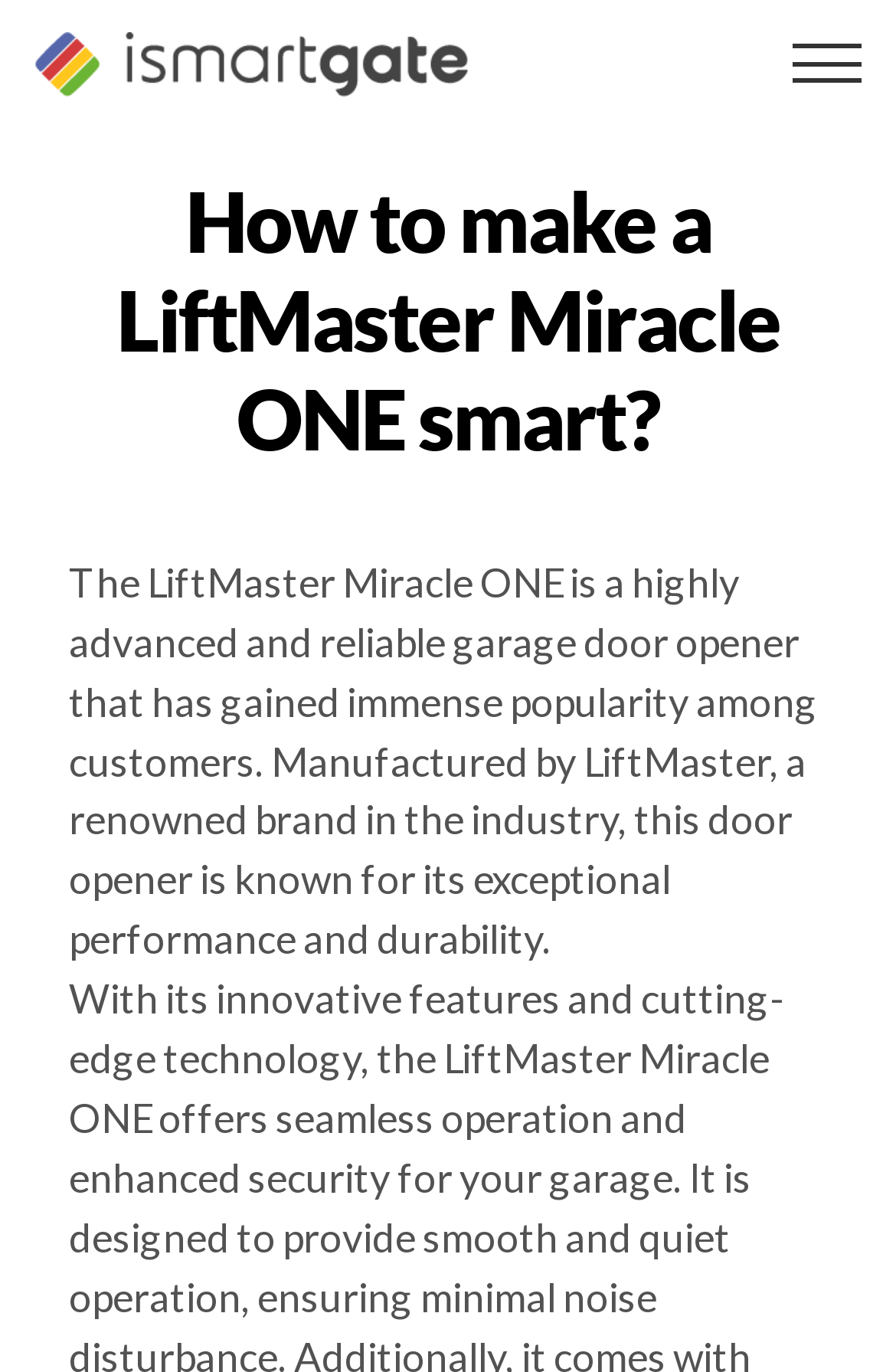Give a one-word or one-phrase response to the question:
What is the characteristic of the LiftMaster Miracle ONE garage door opener?

Advanced and reliable